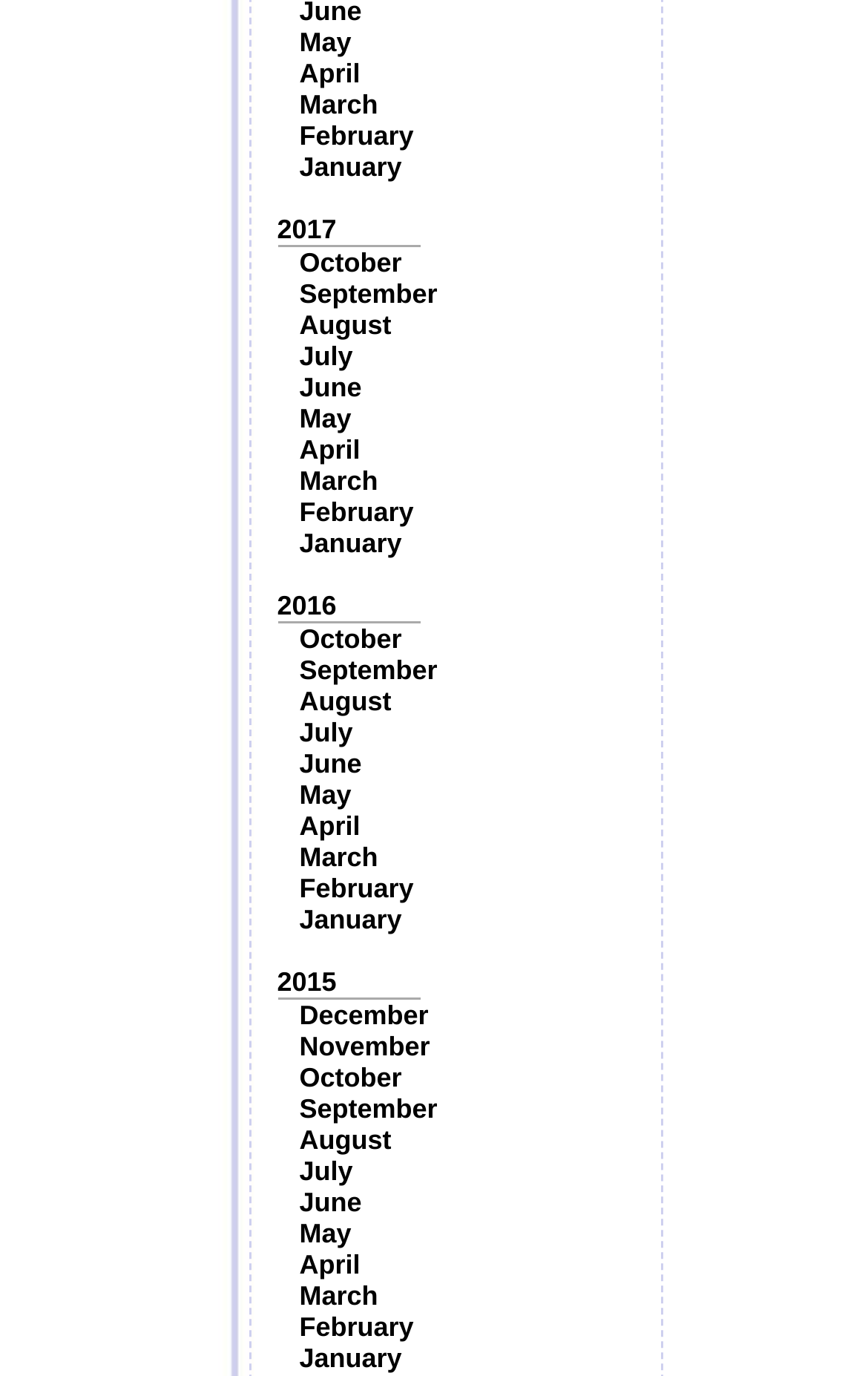Are there any months that appear only once?
Refer to the image and give a detailed response to the question.

By examining the list of links, I found that December appears only once, which means there are months that appear only once.